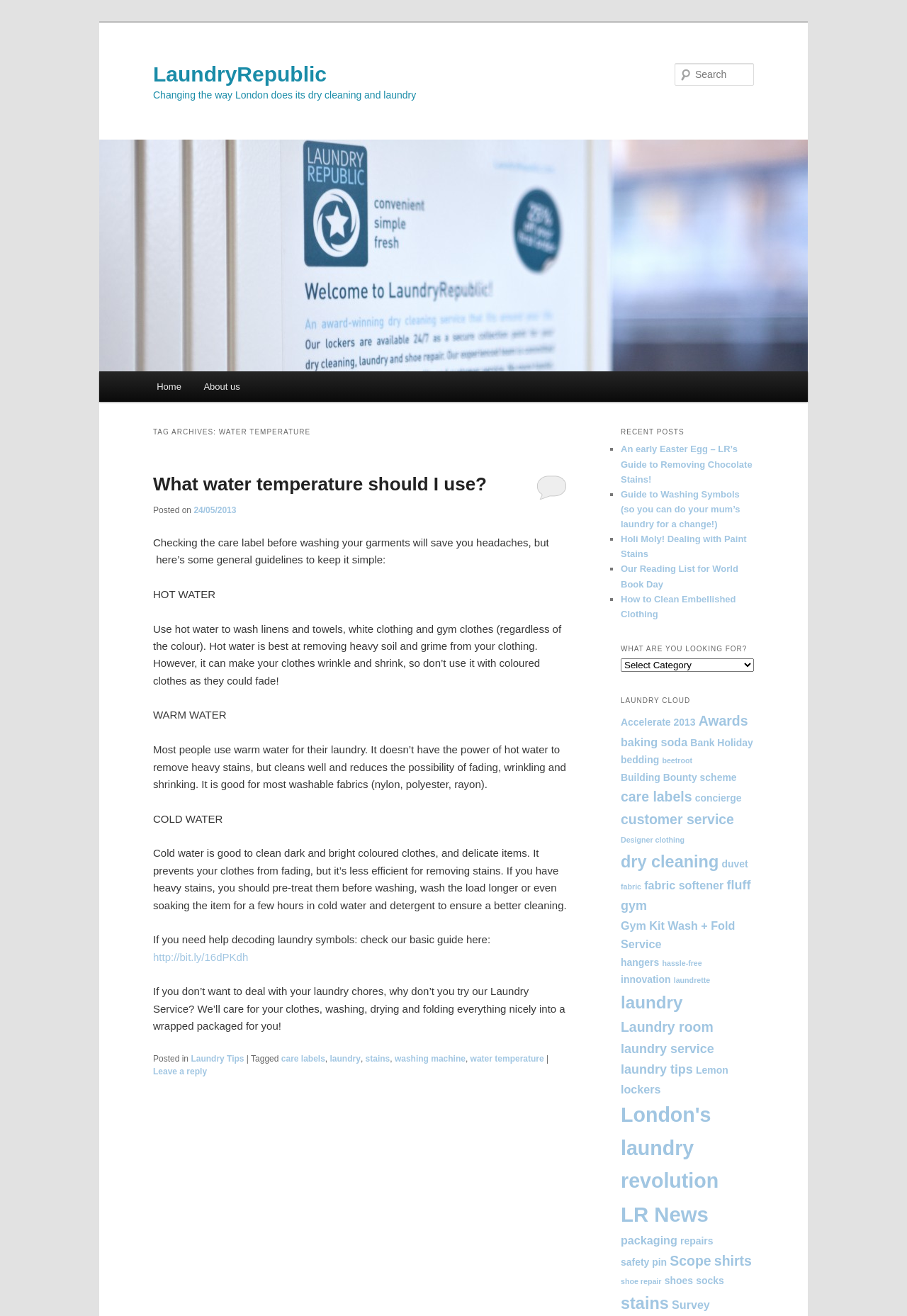Indicate the bounding box coordinates of the element that must be clicked to execute the instruction: "Go to Home page". The coordinates should be given as four float numbers between 0 and 1, i.e., [left, top, right, bottom].

[0.16, 0.282, 0.212, 0.305]